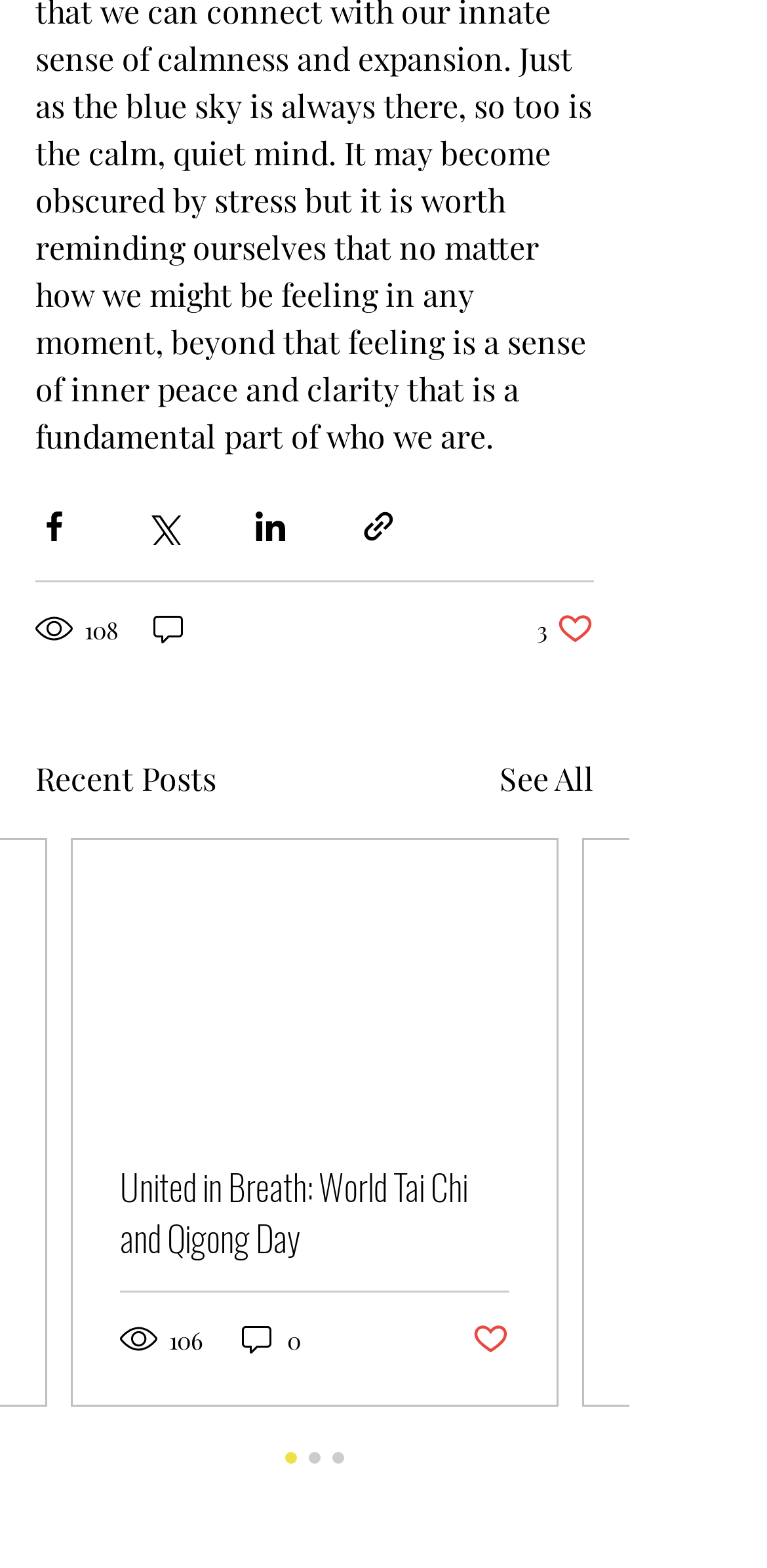Please find the bounding box coordinates (top-left x, top-left y, bottom-right x, bottom-right y) in the screenshot for the UI element described as follows: aria-label="Morris Marina Ferry Facebook Page"

None